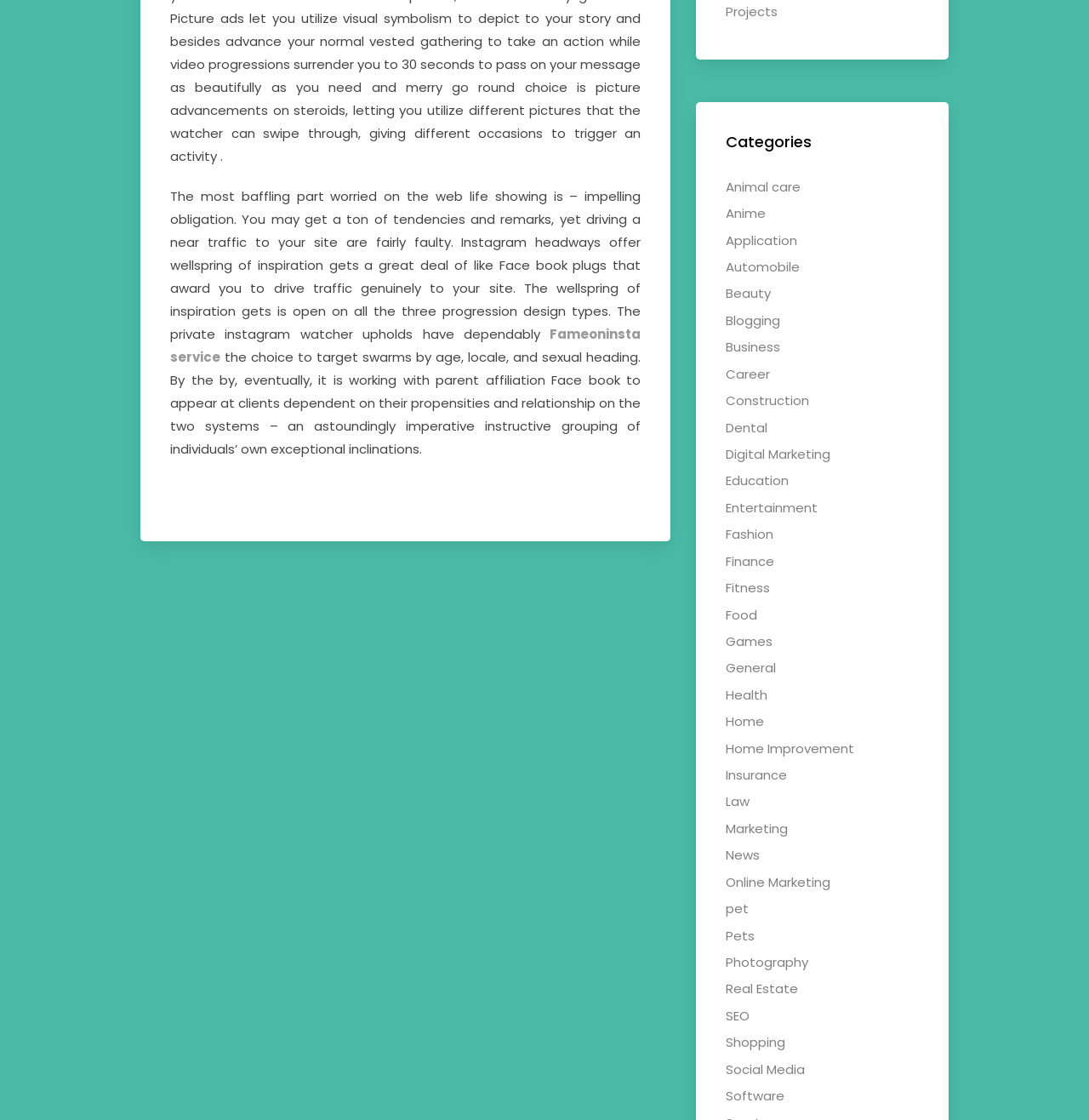Provide the bounding box coordinates of the area you need to click to execute the following instruction: "Visit the 'Social Media' page".

[0.667, 0.947, 0.739, 0.963]